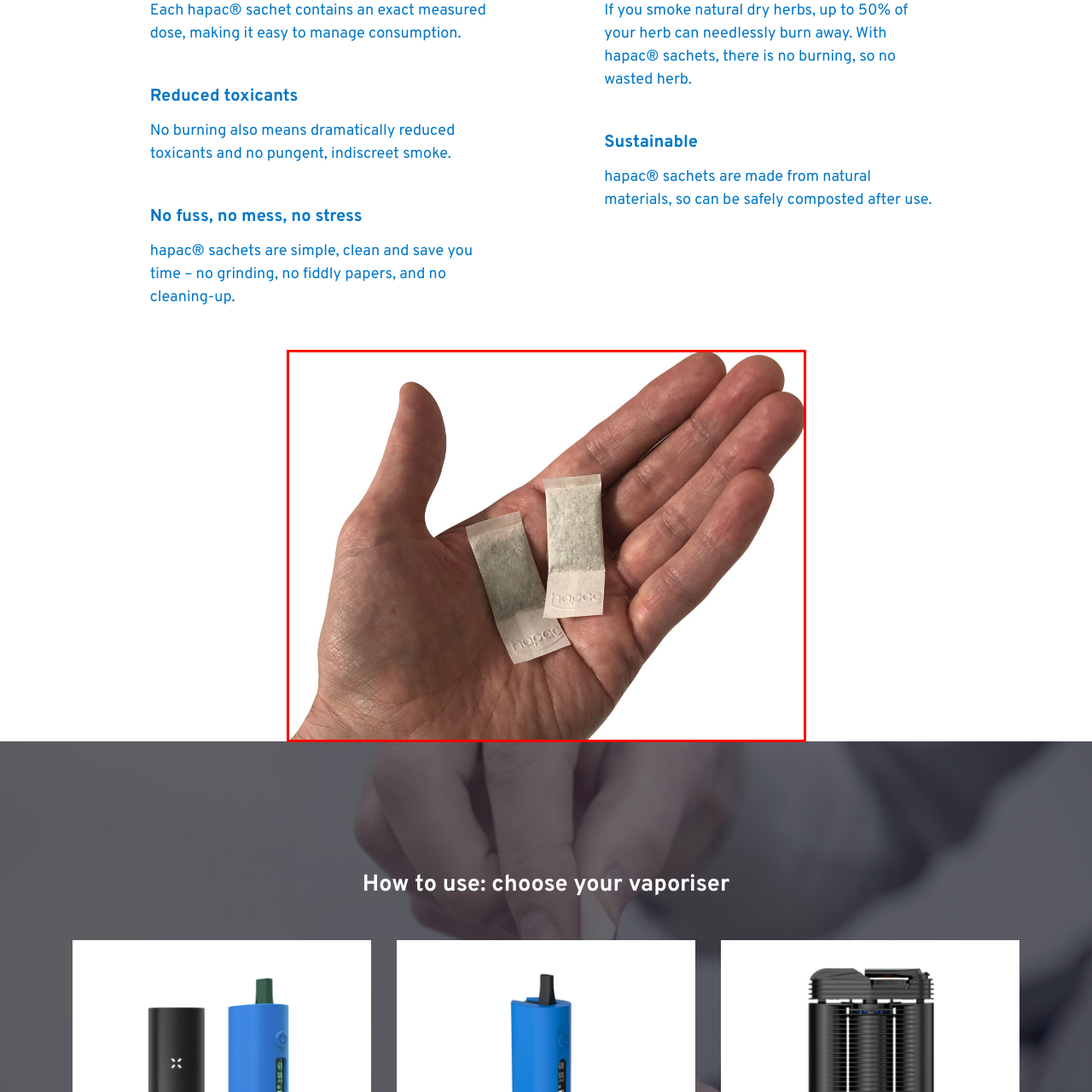Please analyze the portion of the image highlighted by the red bounding box and respond to the following question with a detailed explanation based on what you see: What is the material used to make hapac sachets?

The caption states that the textural details of the sachets hint at the natural materials from which they are made, suggesting that the material used to make hapac sachets is natural and sustainable.